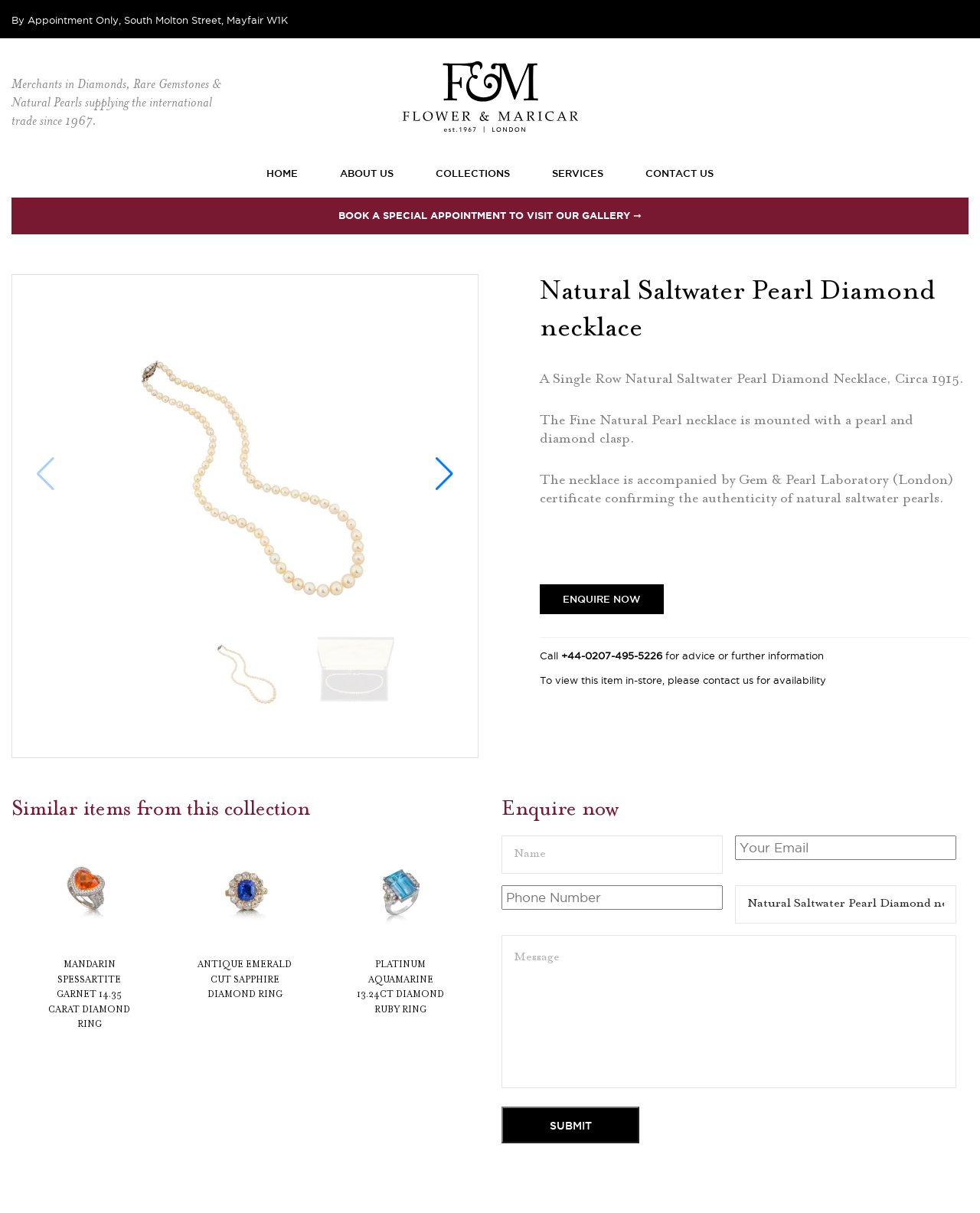Describe the entire webpage, focusing on both content and design.

This webpage is about a luxury jewelry item, specifically a single row natural saltwater pearl diamond necklace, circa 1915. At the top of the page, there is a header section with the company's name, "Flower & Maricar", and a brief description of the company as "Merchants in Diamonds, Rare Gemstones & Natural Pearls supplying the international trade since 1967." Below this, there are navigation links to different sections of the website, including "HOME", "ABOUT US", "COLLECTIONS", "SERVICES", and "CONTACT US".

The main content of the page is dedicated to showcasing the featured necklace. There is a large image of the necklace, accompanied by a detailed description of the item, including its features and certification. The description is divided into three paragraphs, with the first paragraph providing an overview of the necklace, the second paragraph describing the clasp, and the third paragraph mentioning the accompanying certificate from the Gem & Pearl Laboratory in London.

To the right of the image, there are navigation buttons to view previous or next slides, suggesting that there are multiple images of the necklace available. Below the image, there is a call-to-action section with an "ENQUIRE NOW" button, as well as contact information, including a phone number and a request to contact the company for availability to view the item in-store.

Further down the page, there is a section titled "Similar items from this collection", which showcases three other luxury jewelry items, each with an image, a brief description, and a link to view more information. These items include a Mandarin Spessartite Garnet 14.35 carat Diamond Ring, an Antique Emerald Cut Sapphire Diamond Ring, and a Platinum Aquamarine 13.24ct Diamond Ruby Ring.

At the bottom of the page, there is an "Enquire now" section with a form that allows users to submit their contact information and a message to the company.